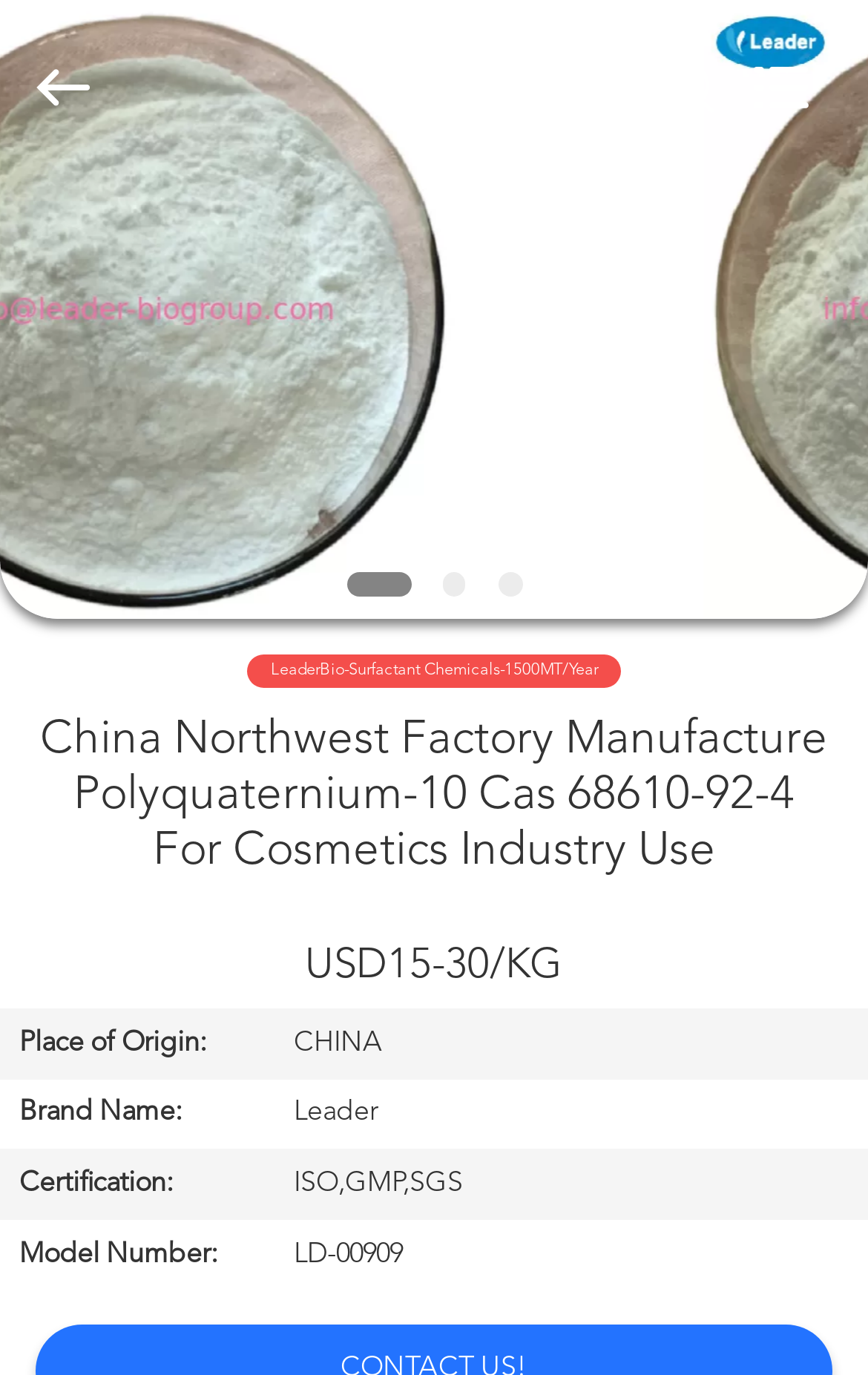Determine the bounding box coordinates of the UI element described by: "name="search" placeholder="Search what you want"".

[0.0, 0.0, 0.88, 0.126]